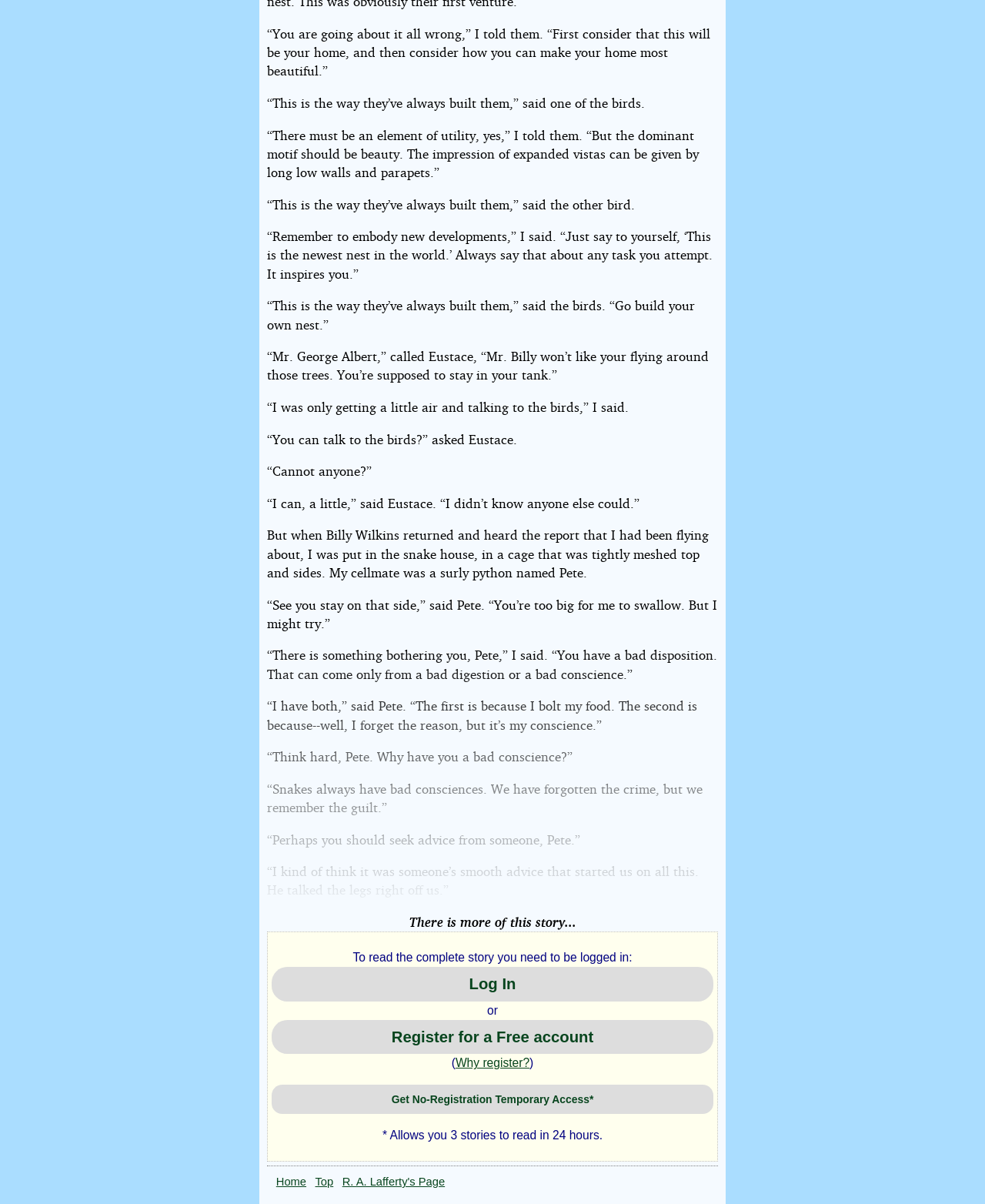Give a one-word or short-phrase answer to the following question: 
What is the name of the snake in the story?

Pete